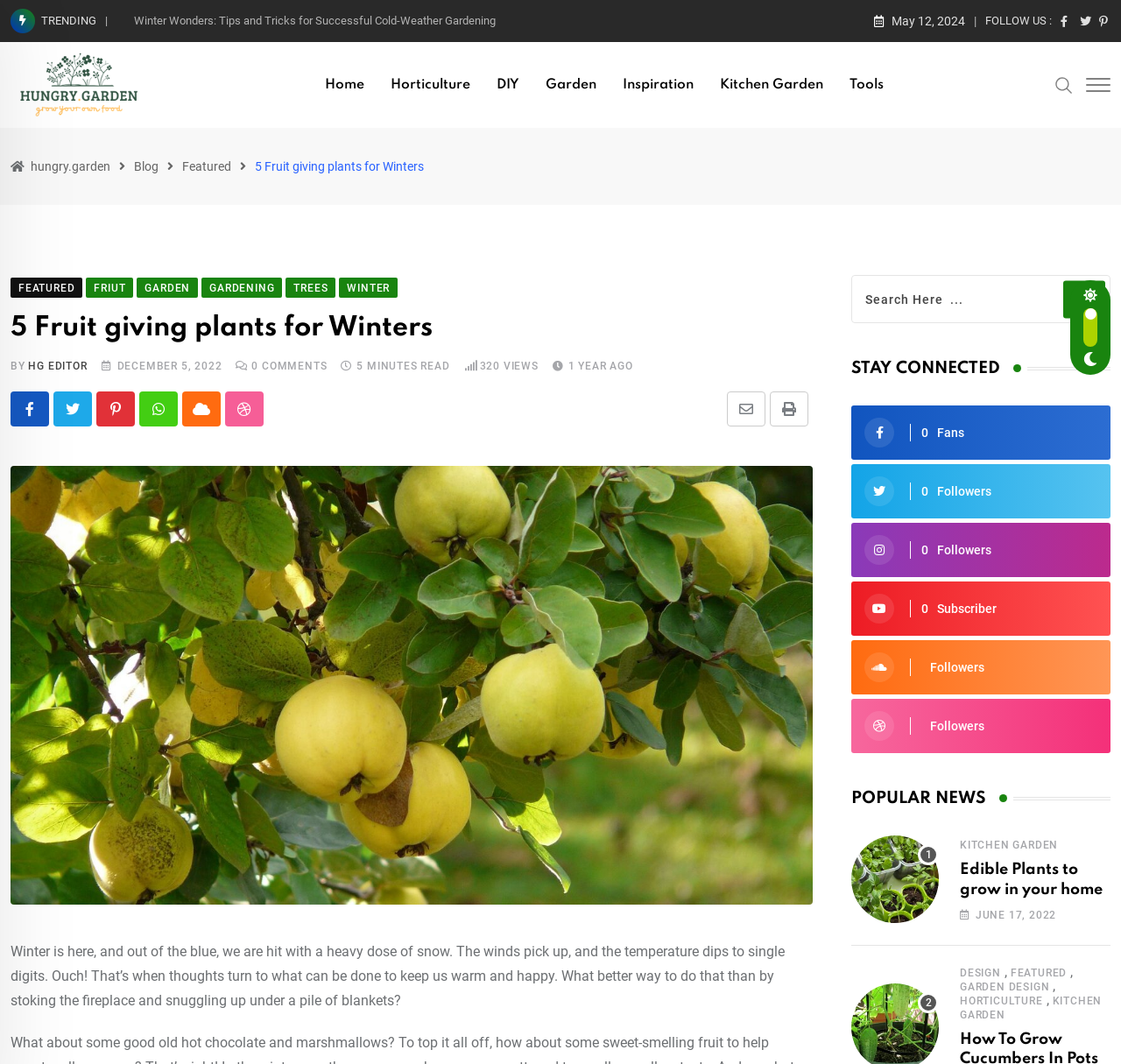Pinpoint the bounding box coordinates of the clickable area necessary to execute the following instruction: "Search for something". The coordinates should be given as four float numbers between 0 and 1, namely [left, top, right, bottom].

[0.759, 0.258, 0.991, 0.304]